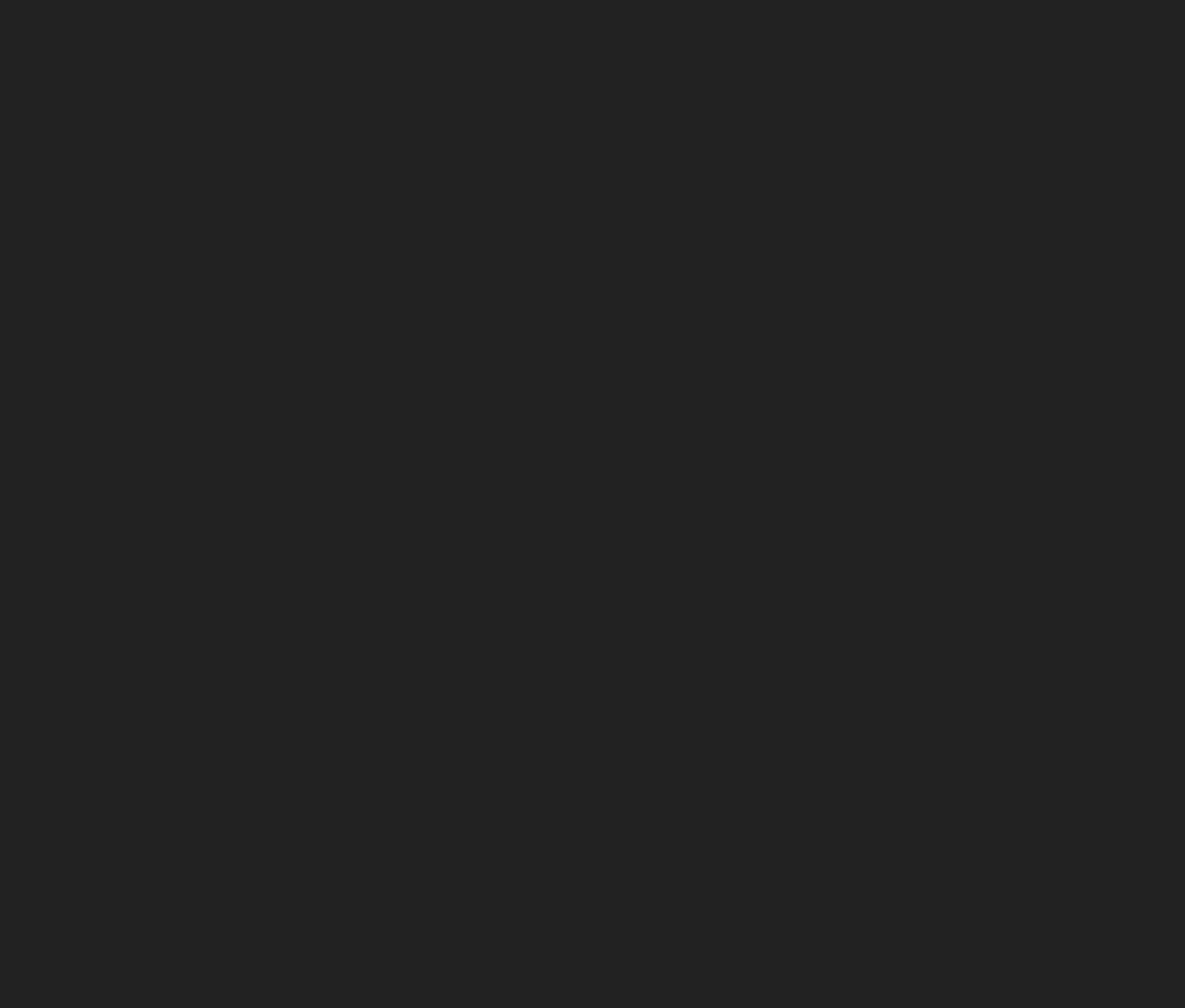Based on what you see in the screenshot, provide a thorough answer to this question: How many social media links are there at the bottom of the webpage?

At the bottom of the webpage, there are three social media links: 'Share', '', and ''. These links are located at [0.153, 0.694, 0.178, 0.711], [0.23, 0.698, 0.242, 0.708], and [0.266, 0.698, 0.273, 0.708] respectively.